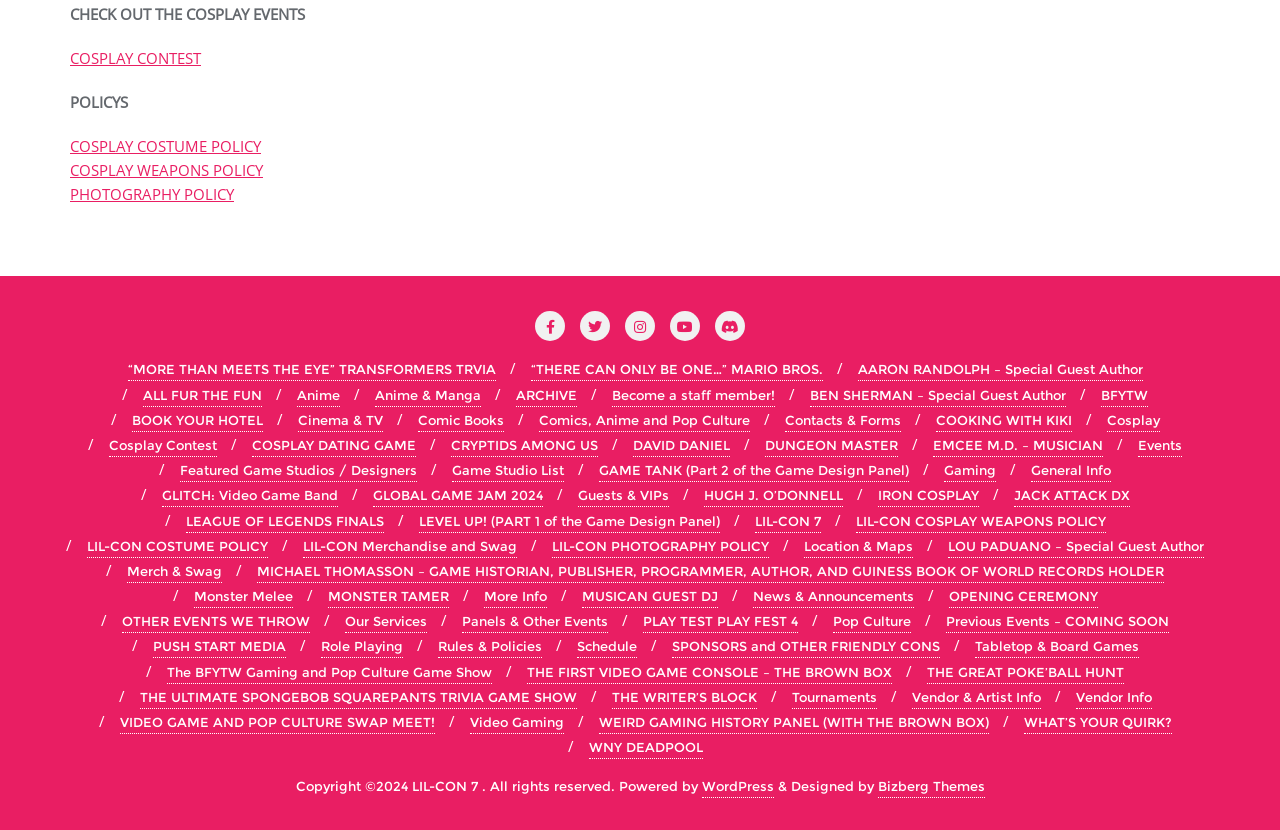Show the bounding box coordinates of the region that should be clicked to follow the instruction: "Listen to the audio clip."

None